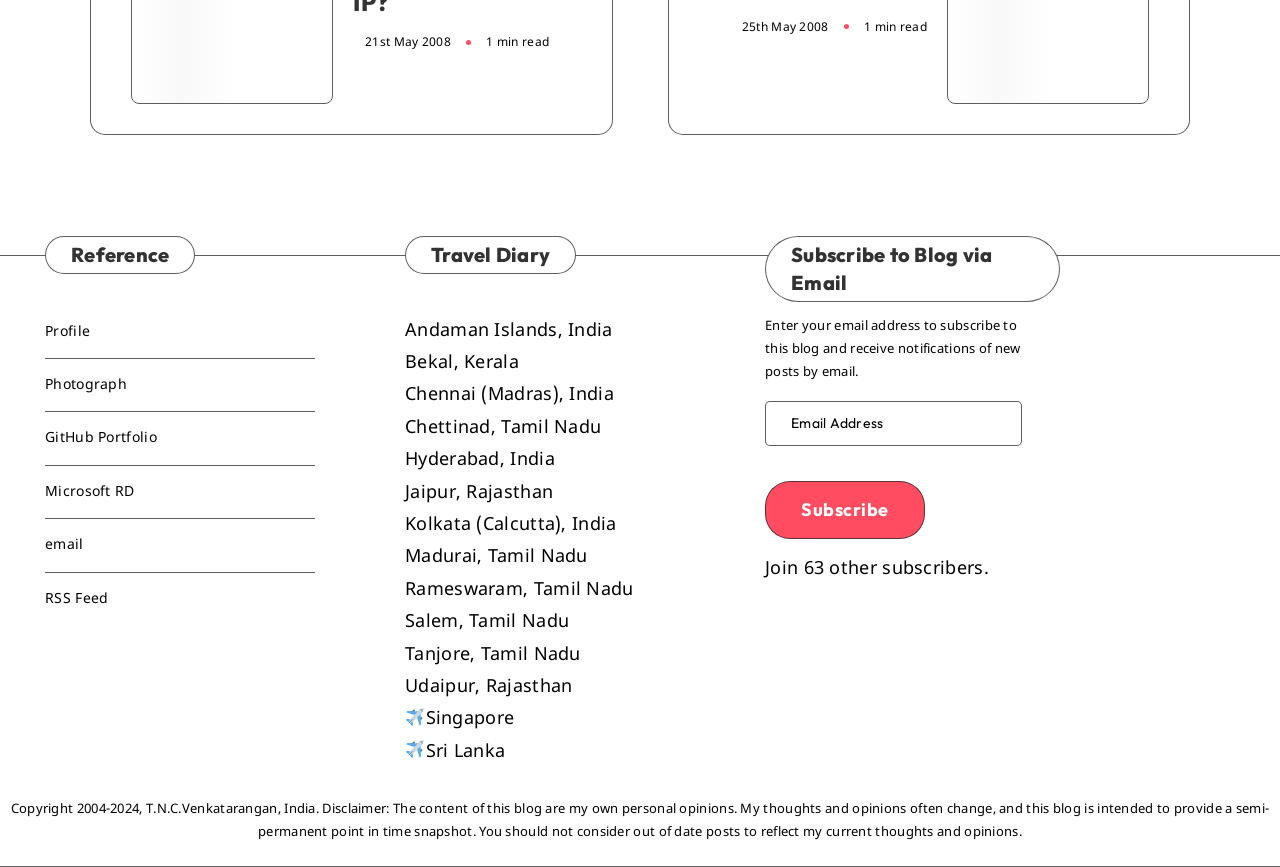Find the UI element described as: "Udaipur, Rajasthan" and predict its bounding box coordinates. Ensure the coordinates are four float numbers between 0 and 1, [left, top, right, bottom].

[0.316, 0.78, 0.447, 0.806]